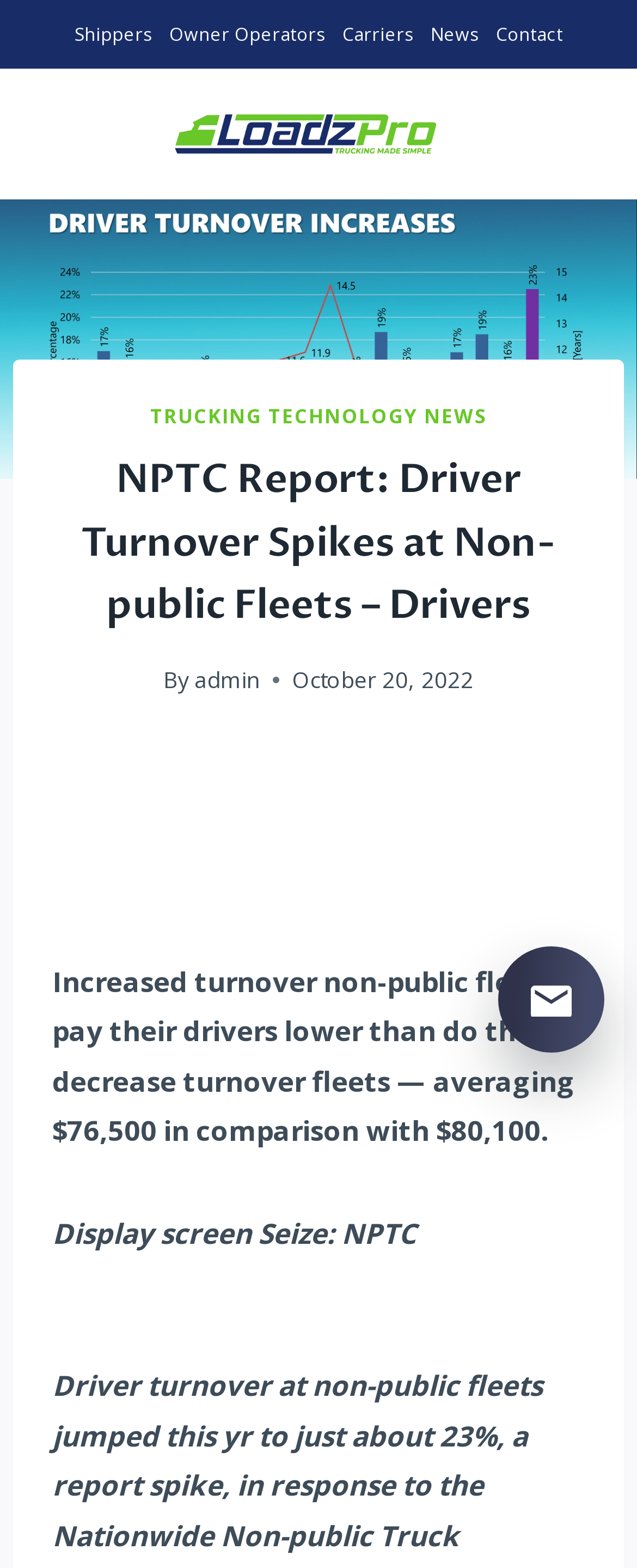Identify the bounding box coordinates of the element to click to follow this instruction: 'Check the article posted by admin'. Ensure the coordinates are four float values between 0 and 1, provided as [left, top, right, bottom].

[0.305, 0.423, 0.408, 0.443]